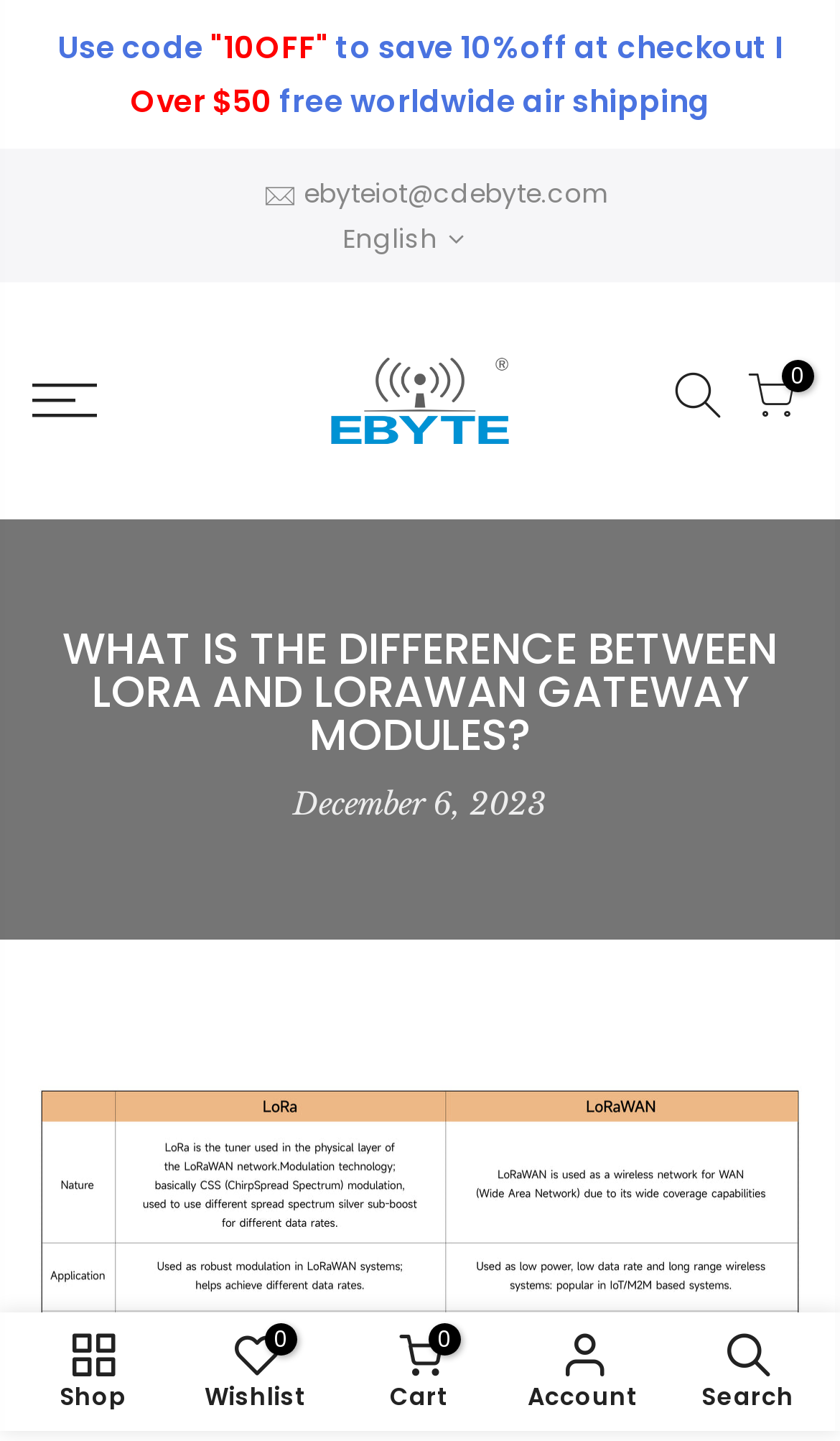Identify the bounding box coordinates of the region that should be clicked to execute the following instruction: "Send an email".

None